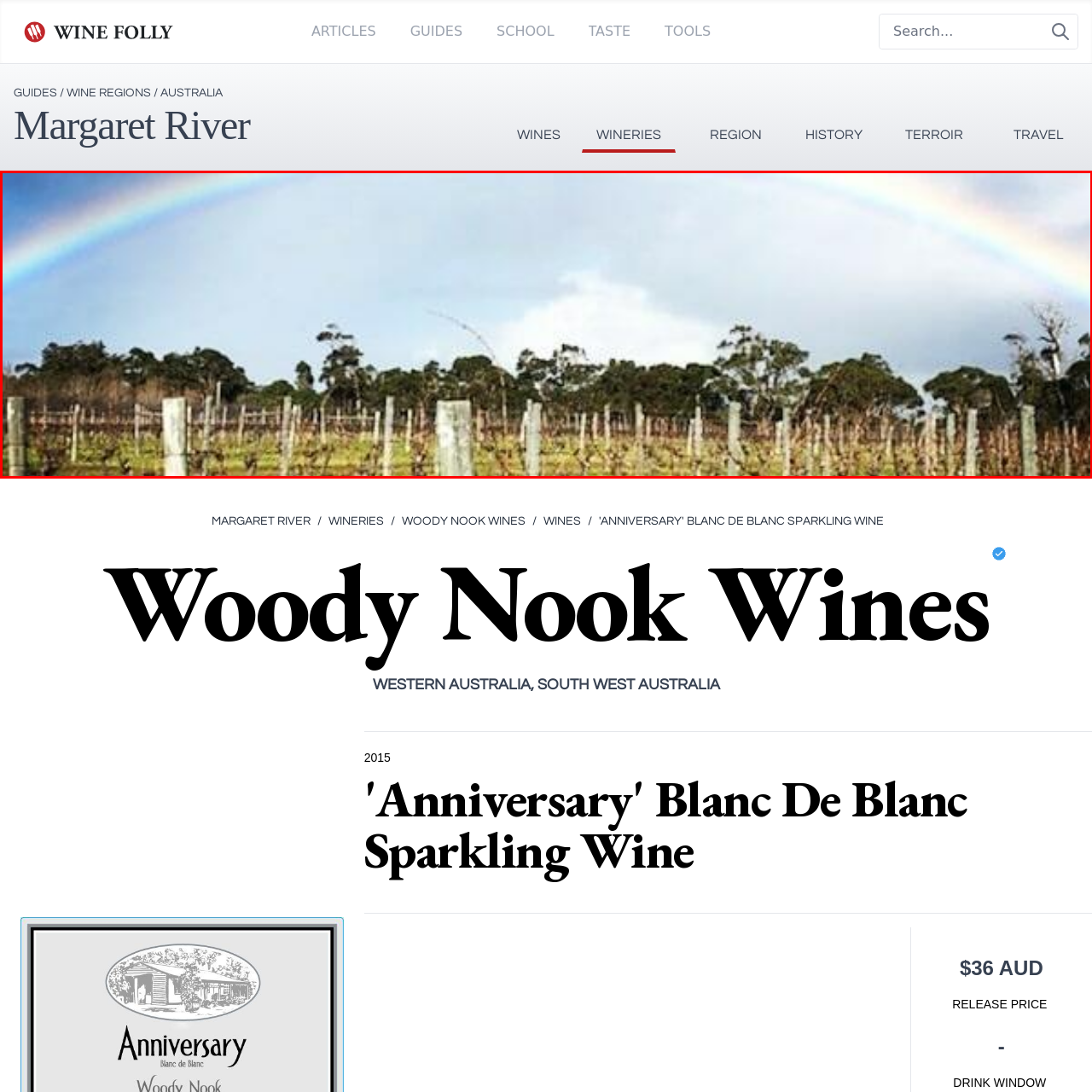Generate a comprehensive caption for the picture highlighted by the red outline.

A picturesque vineyard in Margaret River, Australia, is showcased under a vibrant rainbow arching across a clear sky. The lush green landscape is peppered with neatly arranged rows of grapevines, their budding leaves reaching towards the sun, indicating a fruitful growing season ahead. Towering trees line the background, framing the scene with a touch of natural beauty, while the soft hues of the sky add to the serene atmosphere of this renowned wine region. This idyllic setting perfectly captures the essence of Woody Nook Wines and the enchanting charm of Margaret River's vineyards.